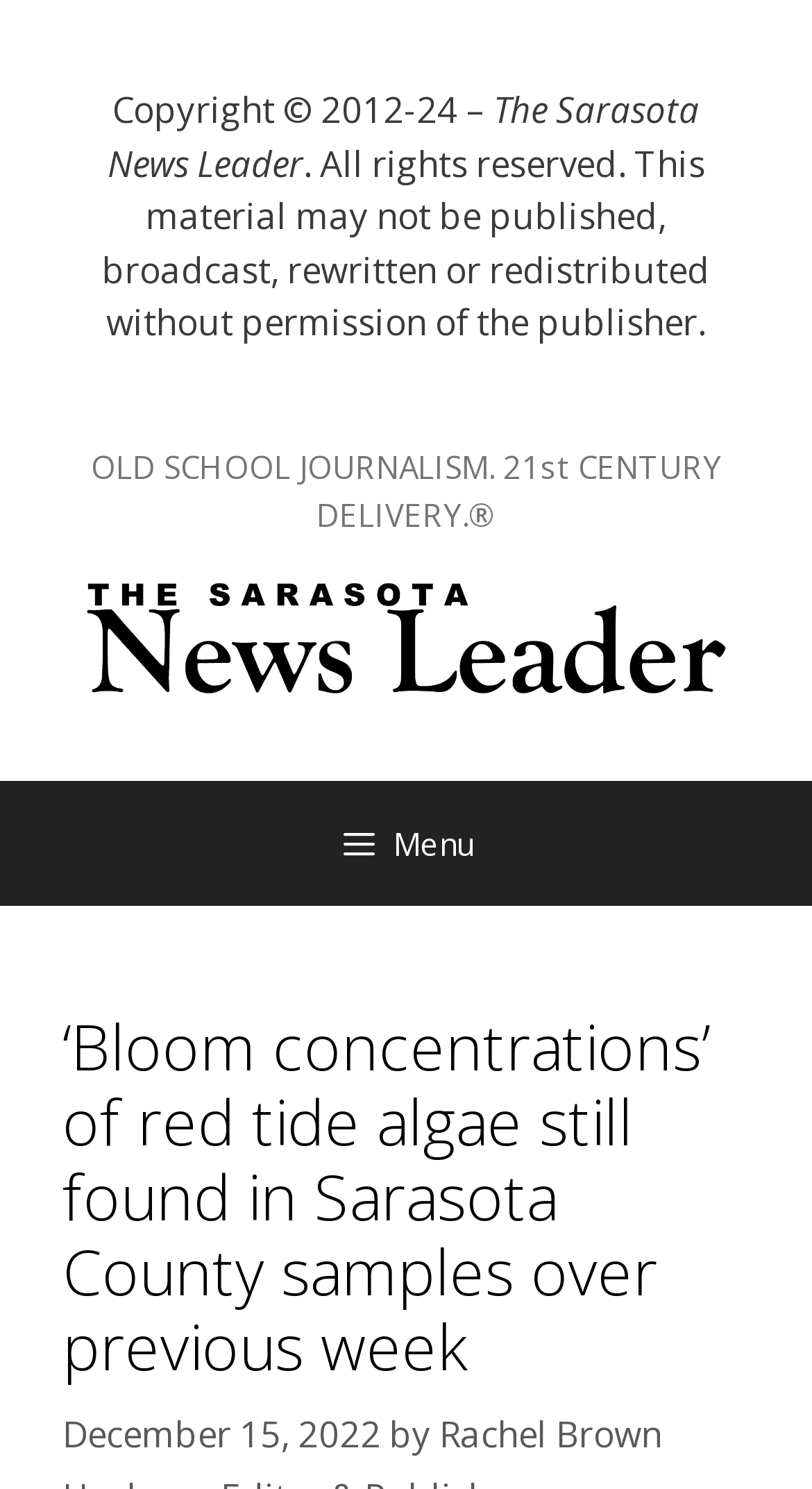What is the name of the publisher?
Provide a thorough and detailed answer to the question.

I found the answer by looking at the copyright section at the top of the webpage, where it says 'Copyright © 2012-24 – The Sarasota News Leader. All rights reserved.'